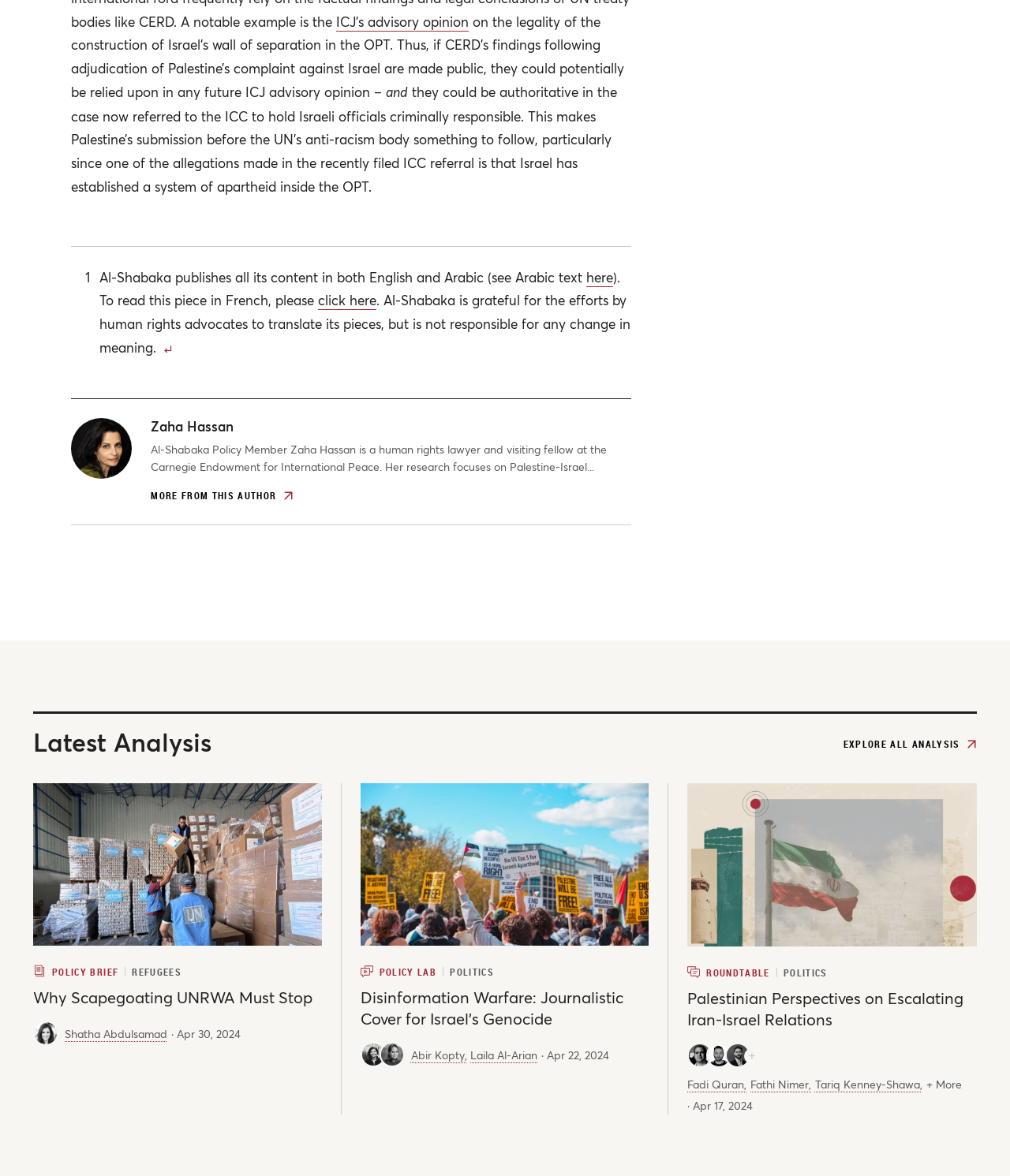Extract the bounding box coordinates for the HTML element that matches this description: "alt="Al-Shabaka Zaha Hassan"". The coordinates should be four float numbers between 0 and 1, i.e., [left, top, right, bottom].

[0.07, 0.355, 0.131, 0.407]